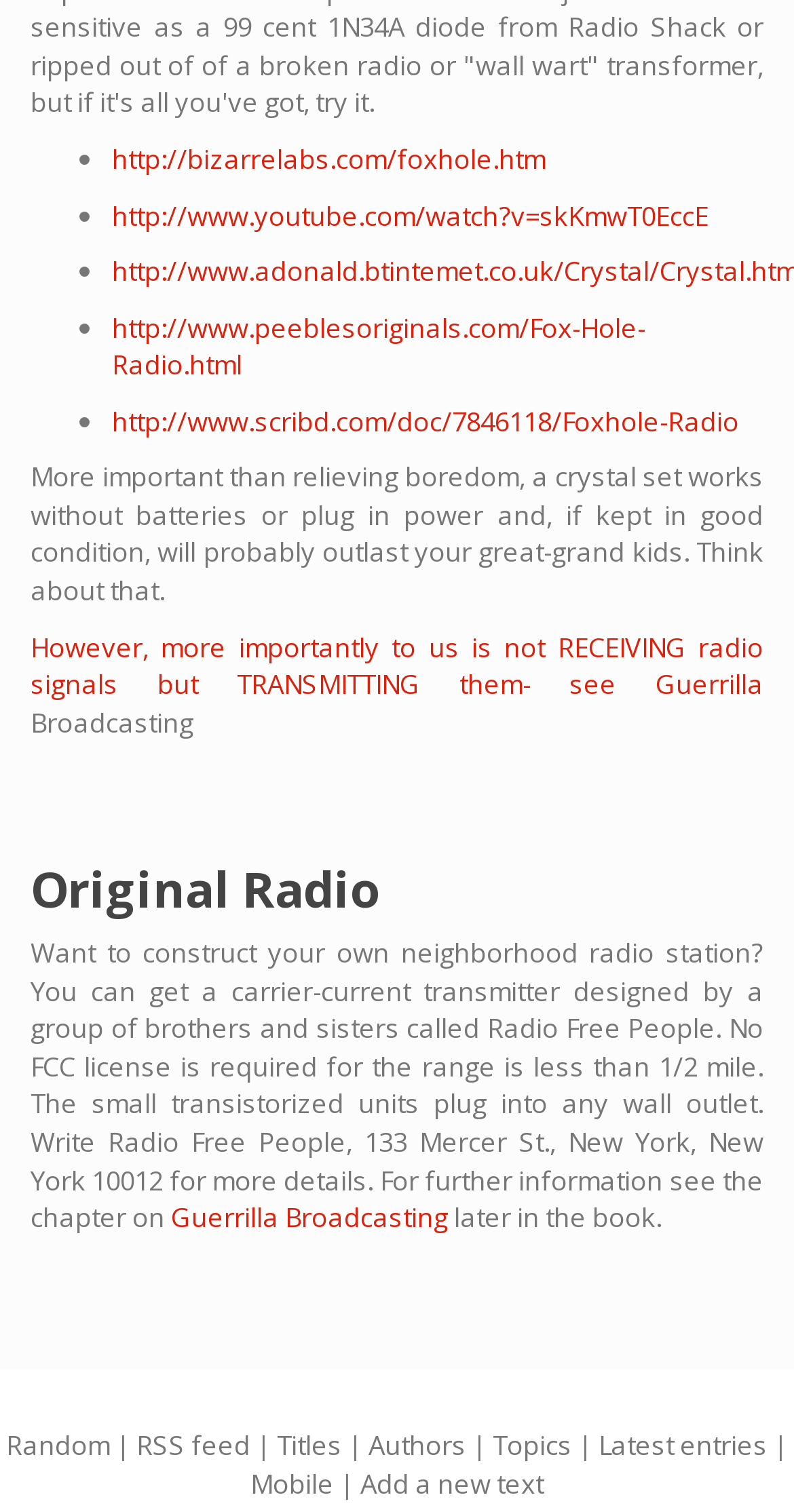Identify the bounding box coordinates of the element that should be clicked to fulfill this task: "Read the article about Guerrilla Broadcasting". The coordinates should be provided as four float numbers between 0 and 1, i.e., [left, top, right, bottom].

[0.038, 0.415, 0.962, 0.465]